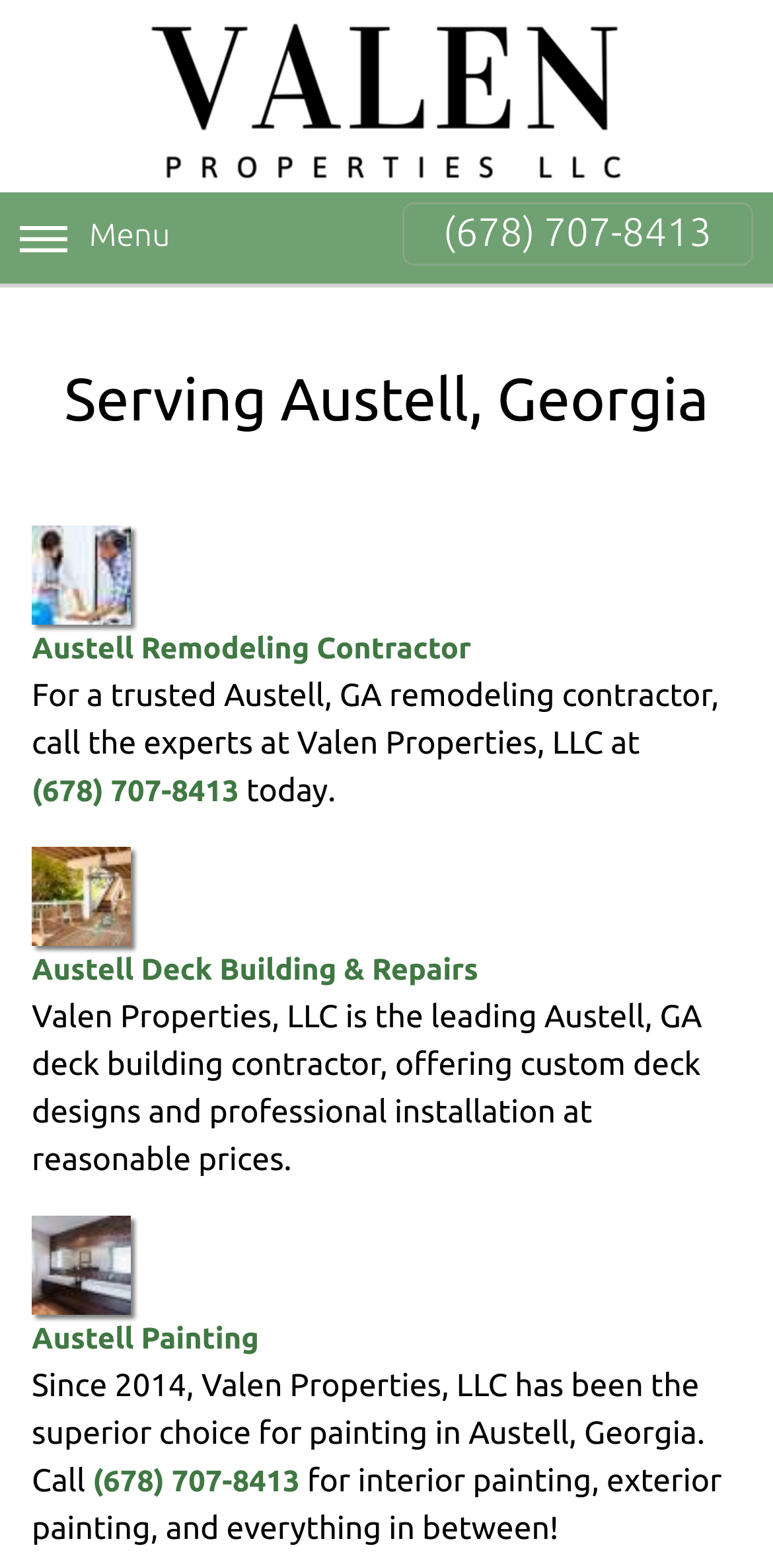Respond to the question with just a single word or phrase: 
What is the focus of the webpage?

Services provided by Valen Properties, LLC